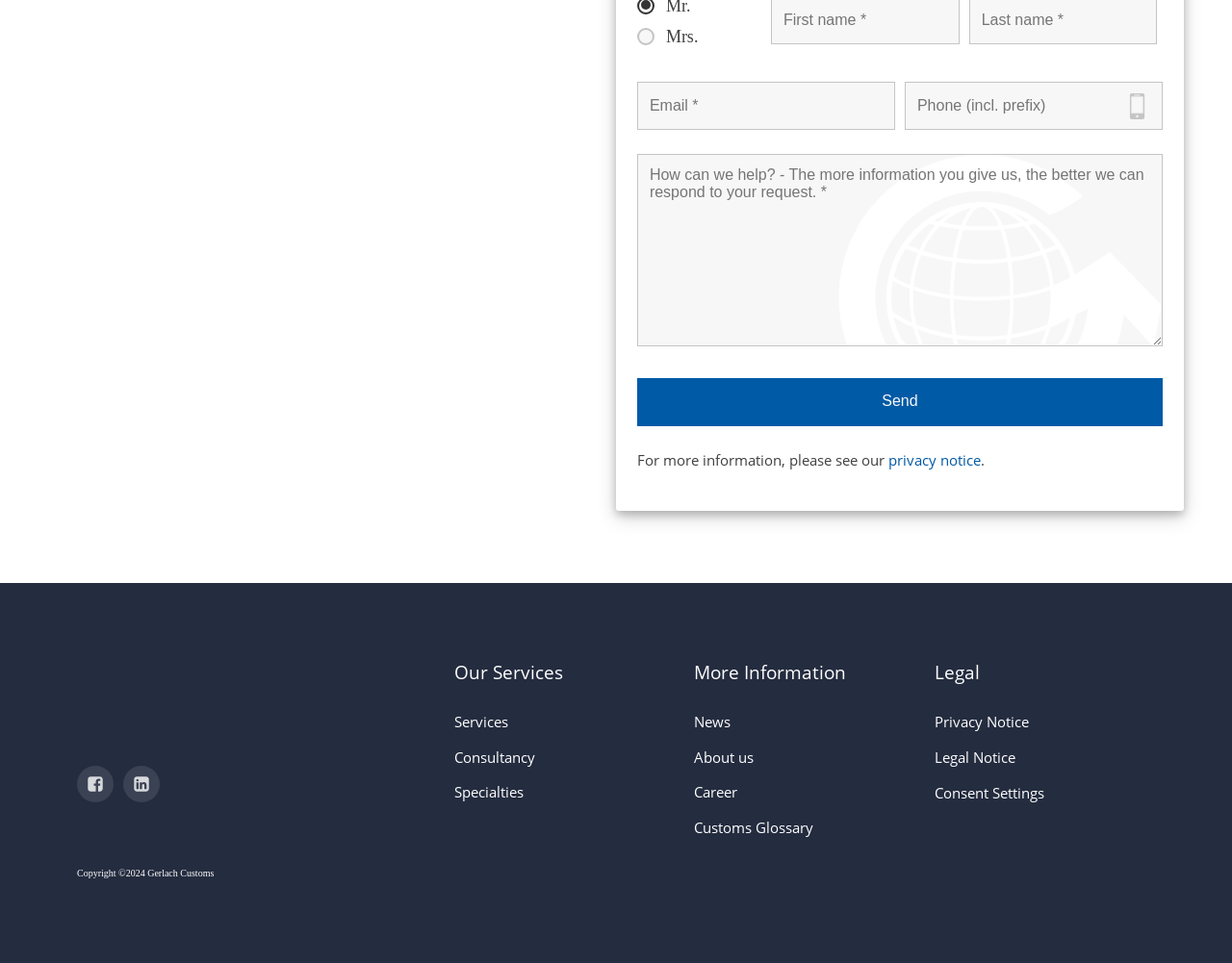What is the copyright year of the webpage?
Answer the question with as much detail as possible.

The answer can be found in the StaticText element with the text '2024' at the bottom of the webpage, which is part of the copyright notice.